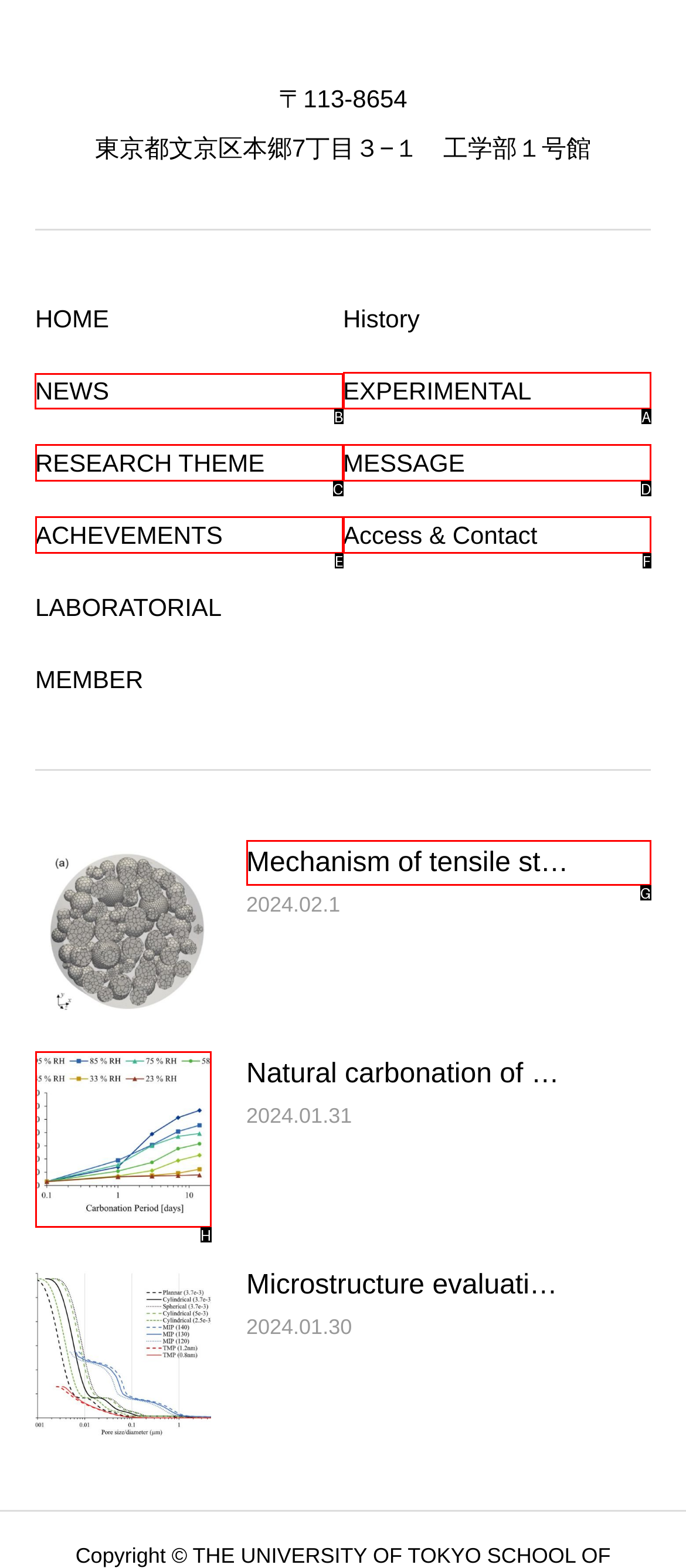Choose the UI element you need to click to carry out the task: view NEWS.
Respond with the corresponding option's letter.

B